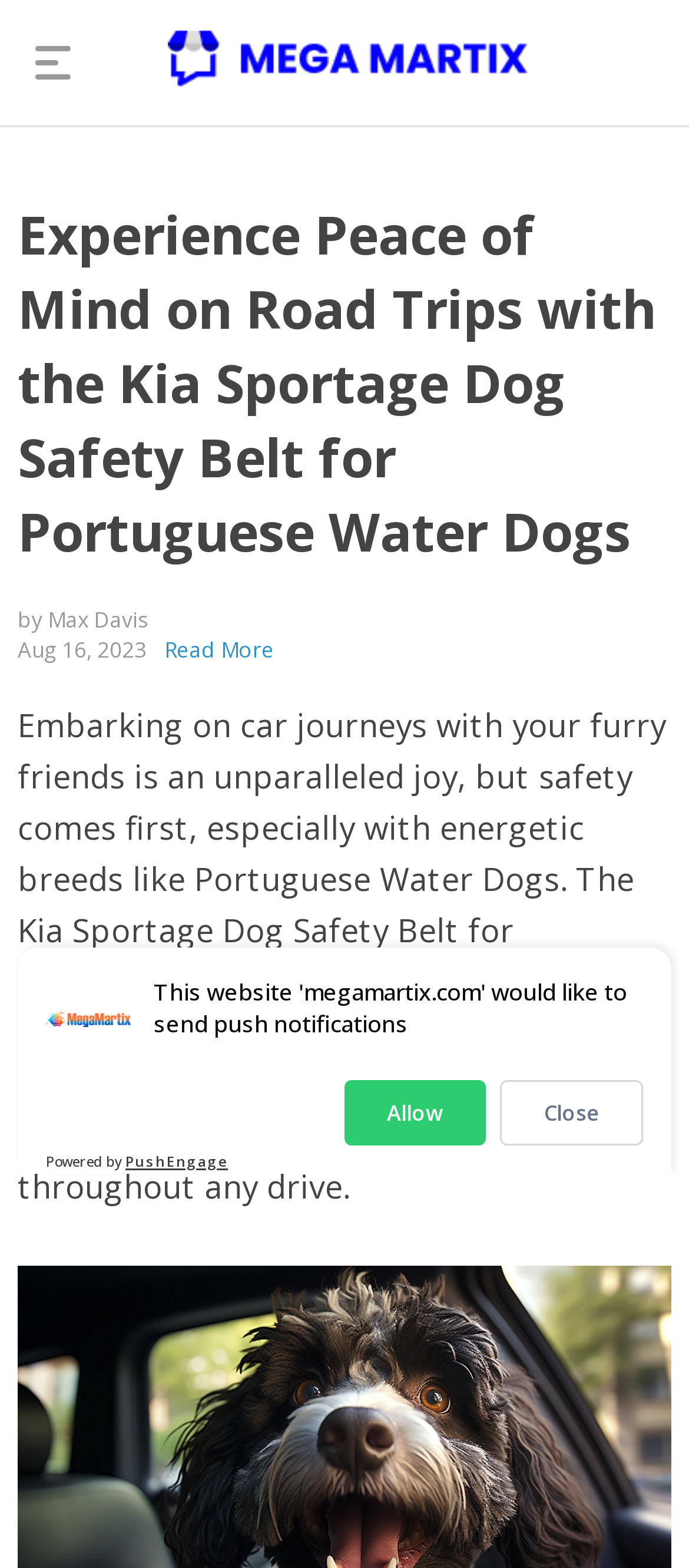Construct a comprehensive description capturing every detail on the webpage.

The webpage is about the Kia Sportage Dog Safety Belt specifically designed for Portuguese Water Dogs. At the top, there is a link taking up most of the width. Below it, a prominent heading occupies almost the entire width, emphasizing the importance of safety on road trips with the Kia Sportage Dog Safety Belt. 

To the right of the heading, there is a smaller text indicating the author, Max Davis, and the date, August 16, 2023. Next to the date, a "Read More" link is positioned. 

Below the heading, a paragraph of text spans almost the entire width, discussing the joy of car journeys with pets and the need for safety, especially with energetic breeds like Portuguese Water Dogs. Within this paragraph, a link to "Owleys" is embedded. The text continues, highlighting the importance of the Kia Sportage Dog Safety Belt in ensuring the comfort and security of these lively canines.

Further down, there are two buttons, "Allow" and "Close", positioned side by side, taking up about a third of the width. At the very bottom, a small text "Powered by" is followed by the name "PushEngage", indicating the technology behind the webpage.